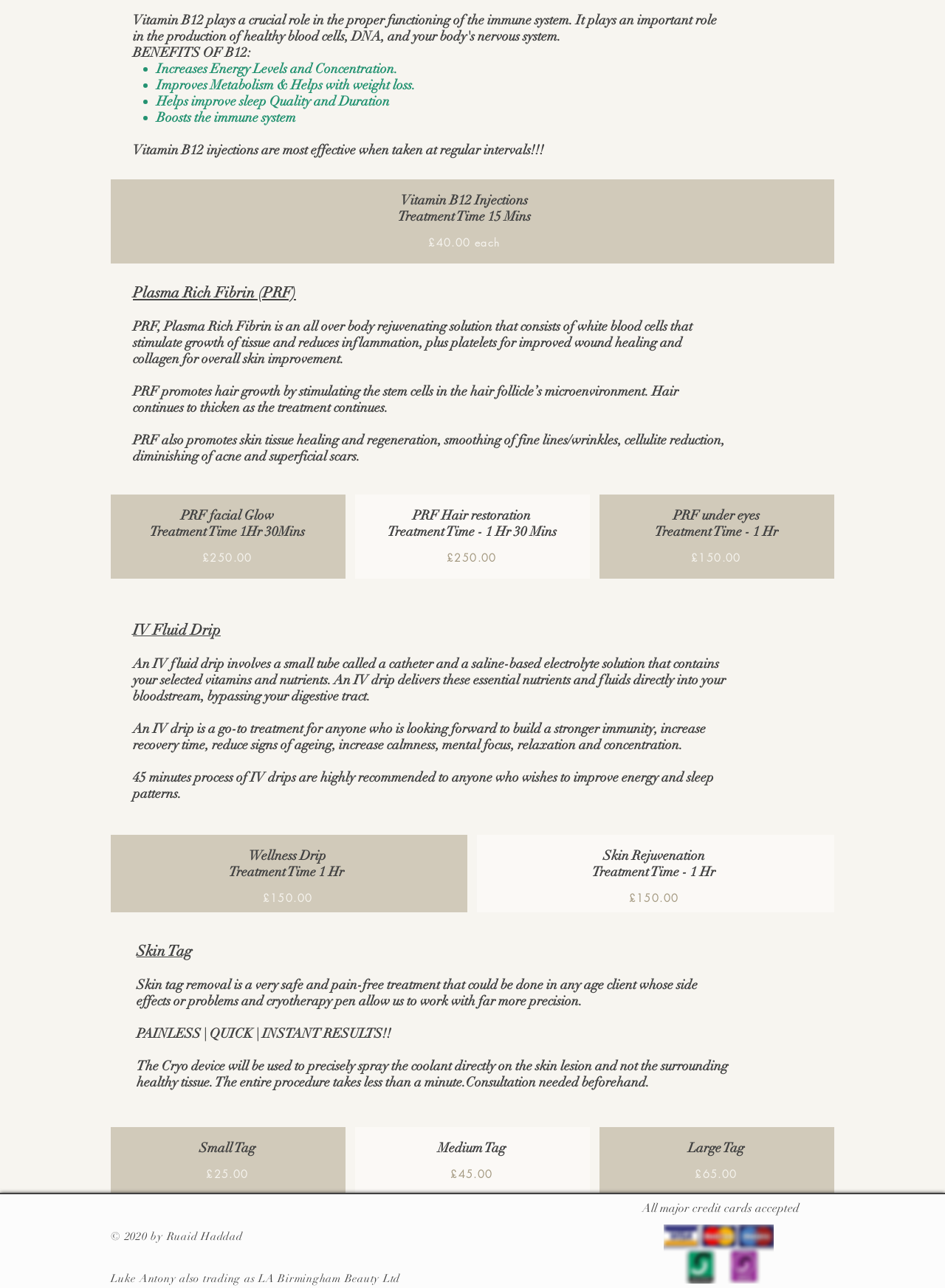Using the element description aria-label="Instagram", predict the bounding box coordinates for the UI element. Provide the coordinates in (top-left x, top-left y, bottom-right x, bottom-right y) format with values ranging from 0 to 1.

[0.156, 0.934, 0.177, 0.949]